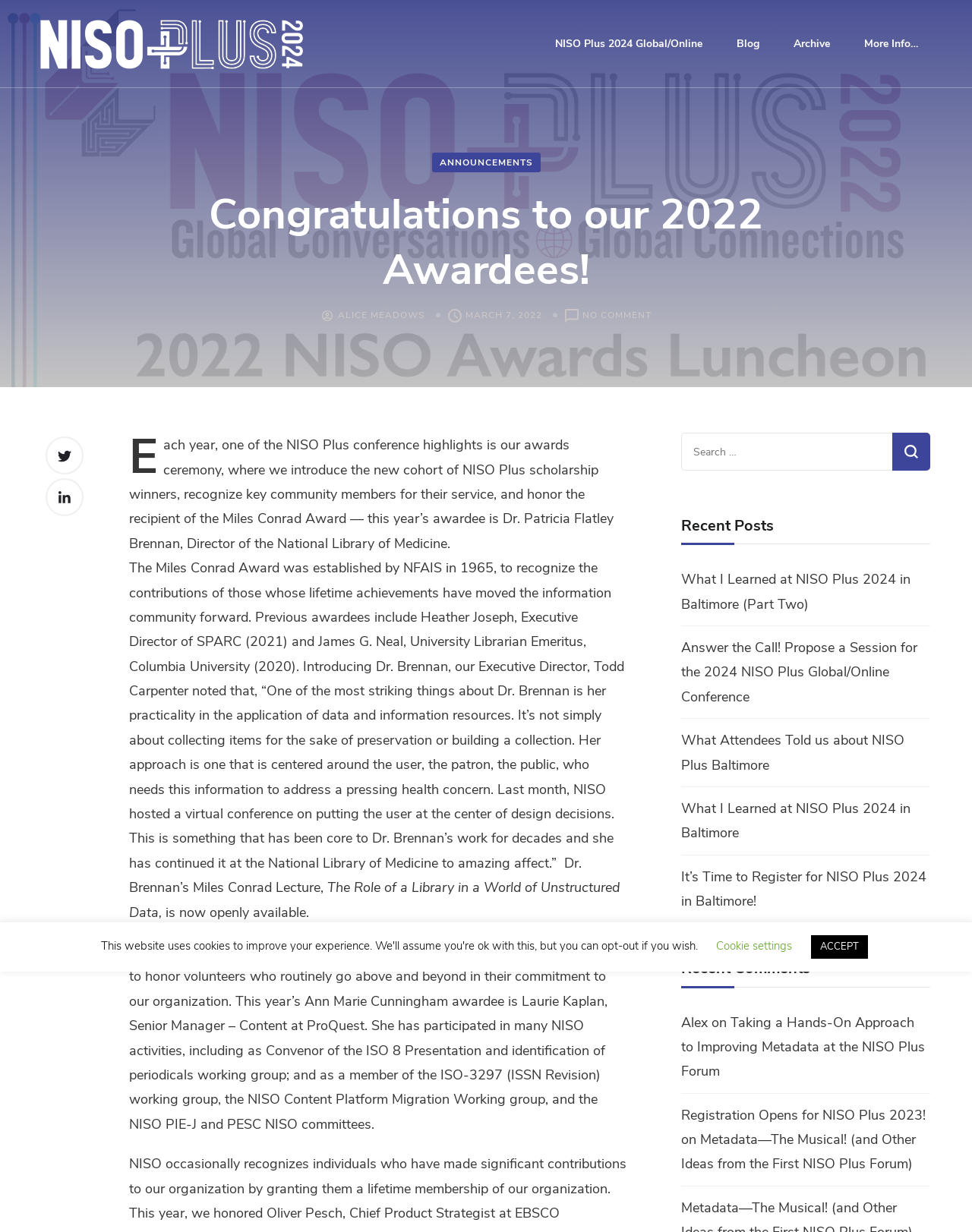Locate the bounding box coordinates of the region to be clicked to comply with the following instruction: "Learn more about the awards ceremony". The coordinates must be four float numbers between 0 and 1, in the form [left, top, right, bottom].

[0.873, 0.012, 0.96, 0.059]